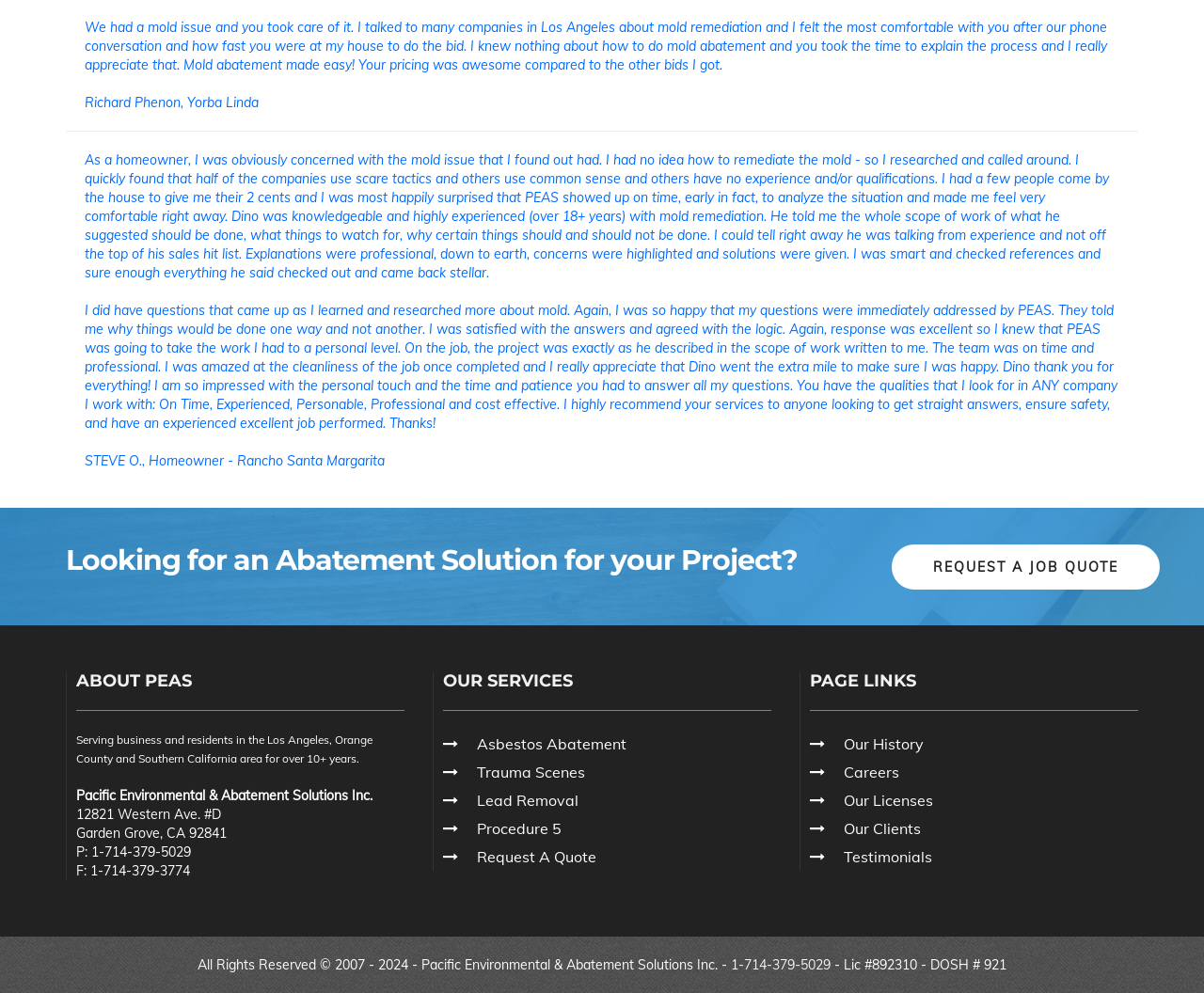Please determine the bounding box coordinates of the element to click on in order to accomplish the following task: "View our history". Ensure the coordinates are four float numbers ranging from 0 to 1, i.e., [left, top, right, bottom].

[0.701, 0.739, 0.767, 0.758]